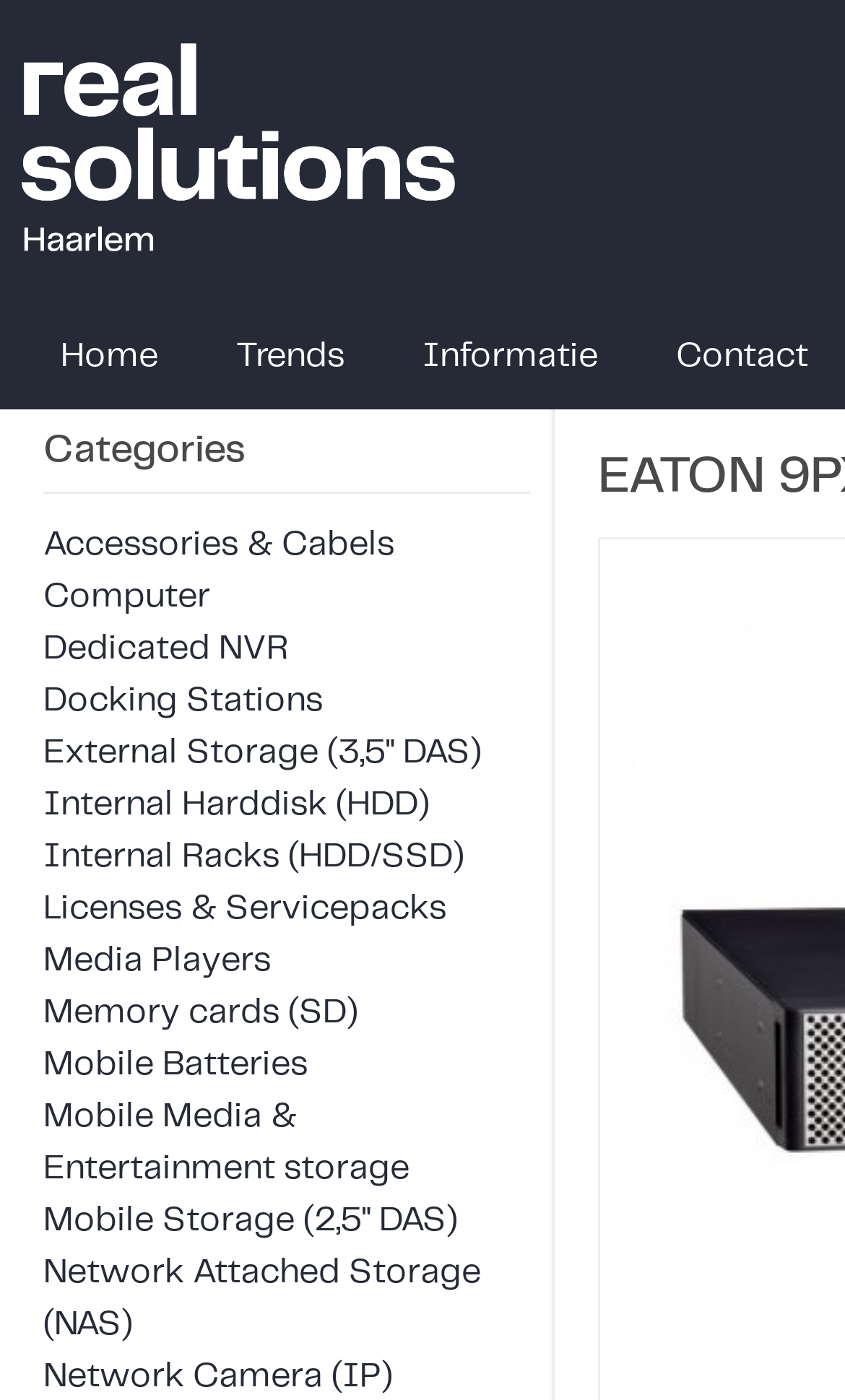How many columns are in the layout table?
Based on the visual content, answer with a single word or a brief phrase.

1